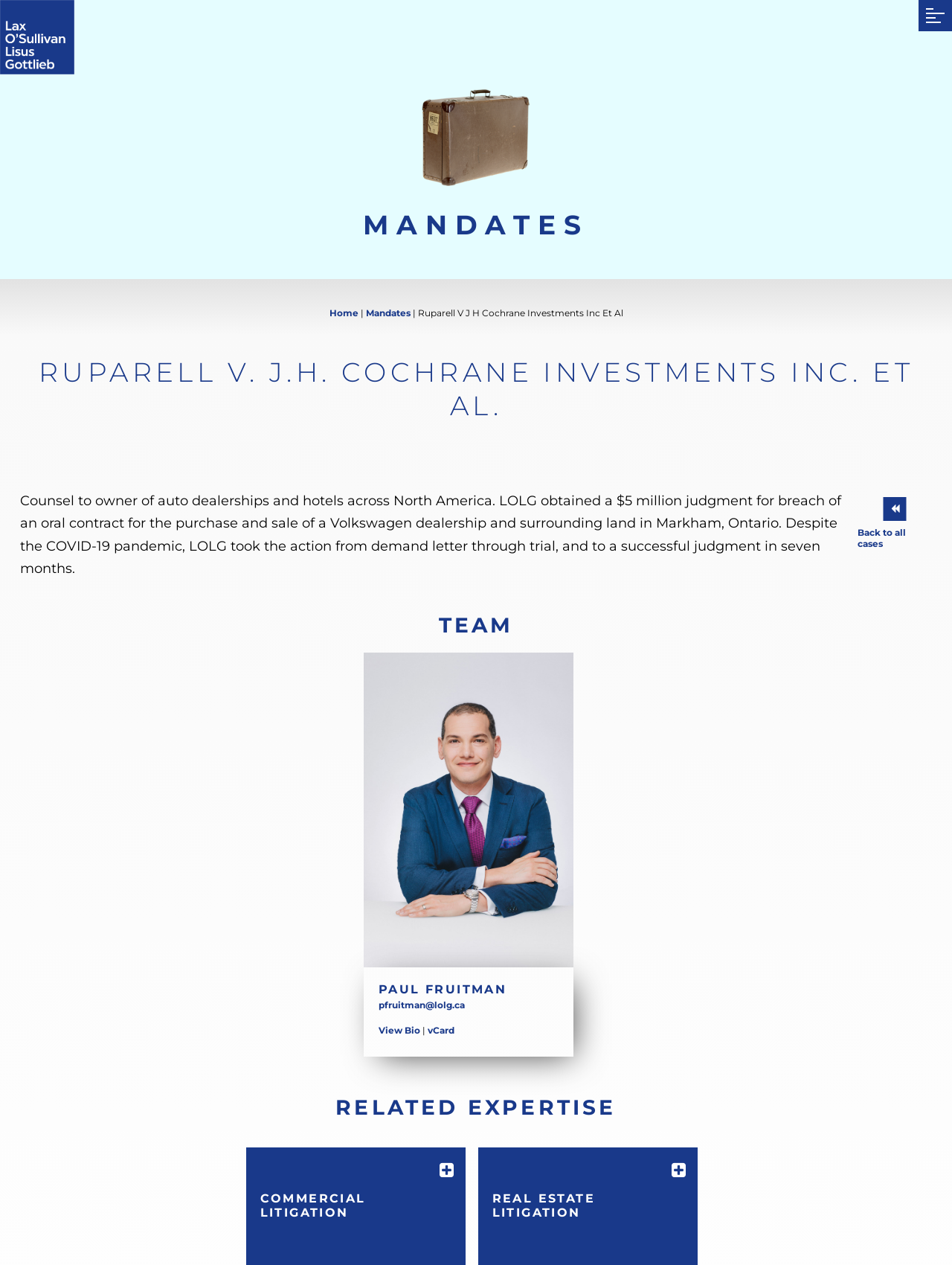Provide your answer to the question using just one word or phrase: What is the amount of the judgment obtained by LOLG?

$5 million